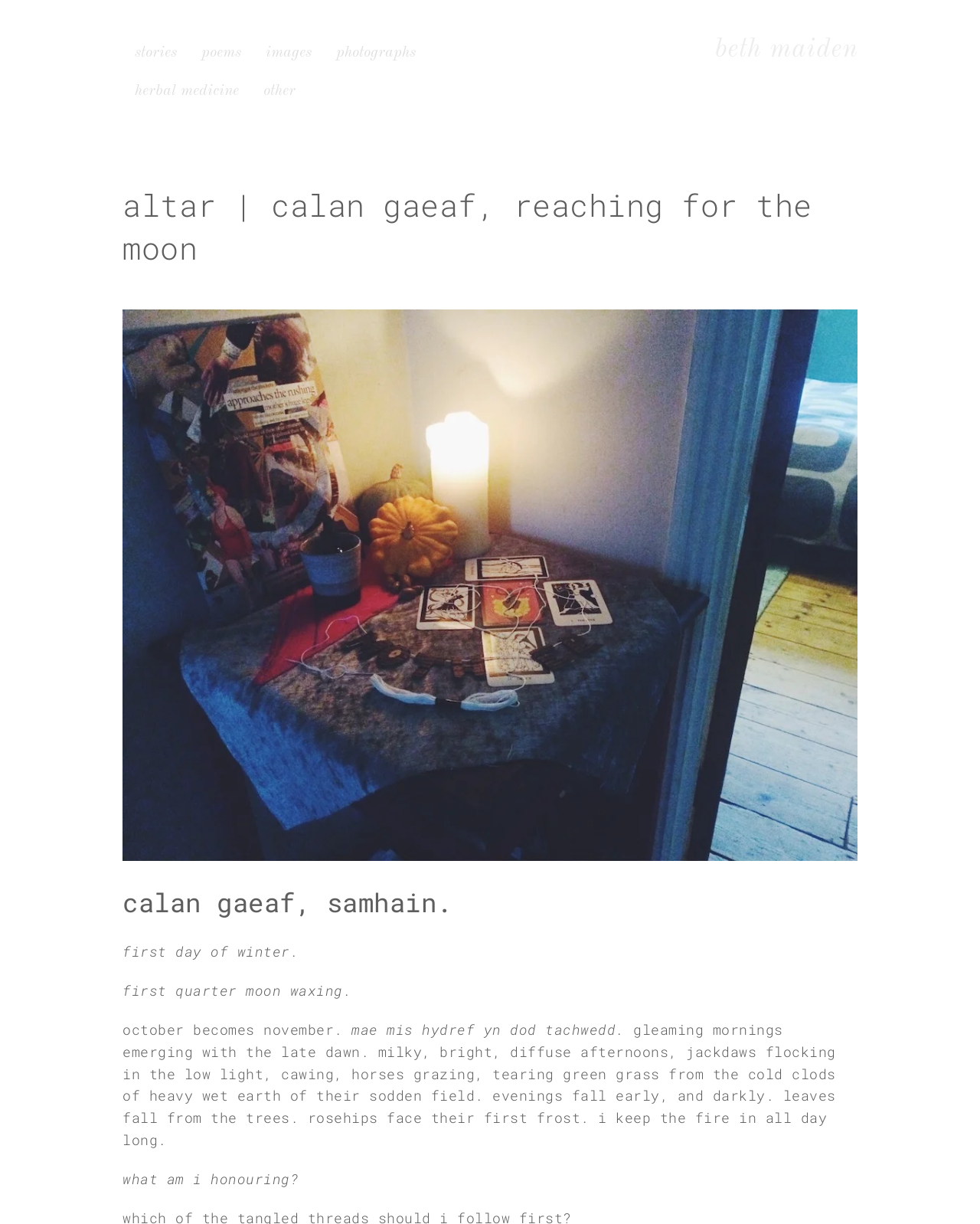What are the categories of content on this webpage?
Analyze the image and provide a thorough answer to the question.

The answer can be found by looking at the links at the top of the webpage, which are categorized into 'stories', 'poems', 'images', 'photographs', 'herbal medicine', and 'other'.